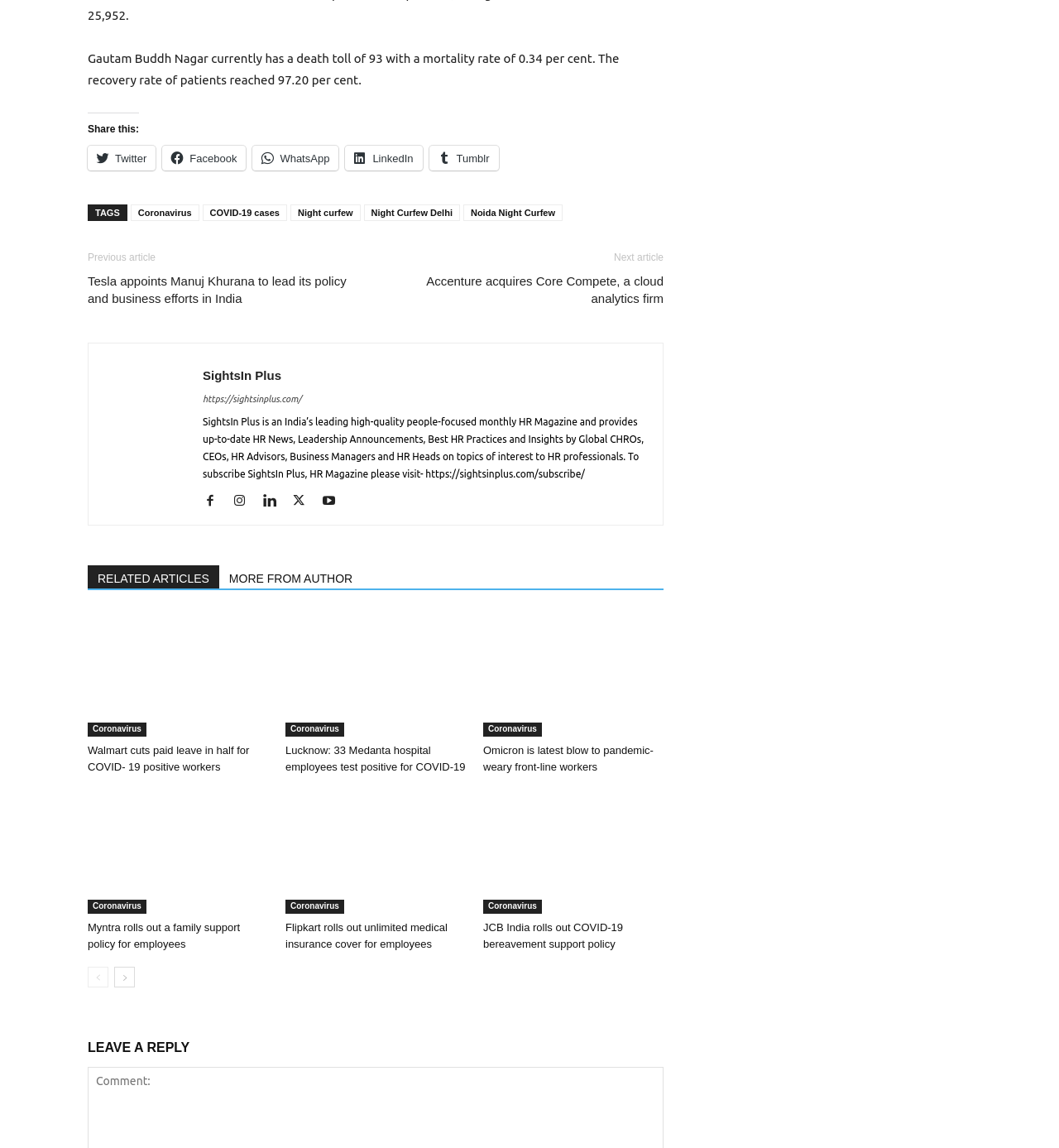Identify the bounding box for the UI element described as: "Noida Night Curfew". The coordinates should be four float numbers between 0 and 1, i.e., [left, top, right, bottom].

[0.437, 0.178, 0.531, 0.192]